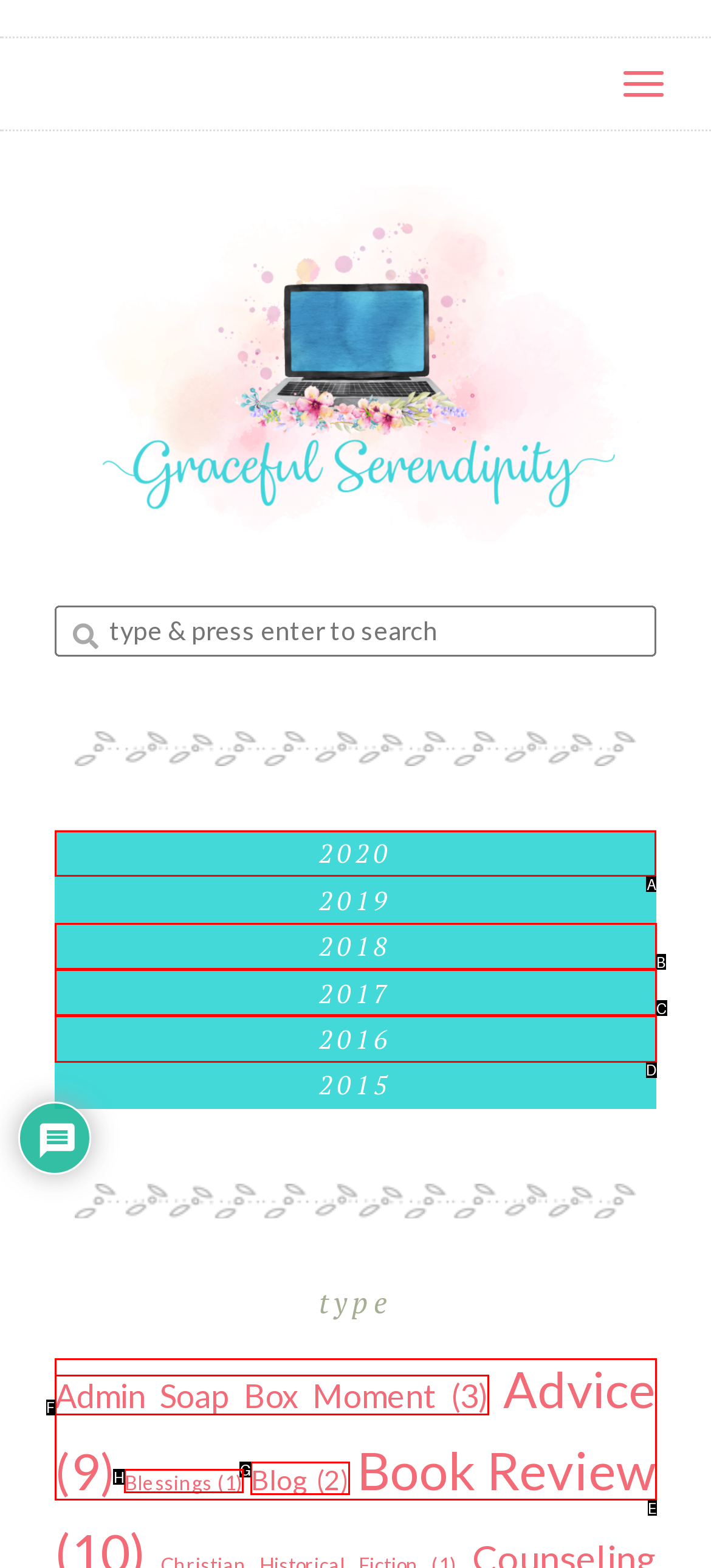Point out the correct UI element to click to carry out this instruction: Visit the 2020 page
Answer with the letter of the chosen option from the provided choices directly.

A